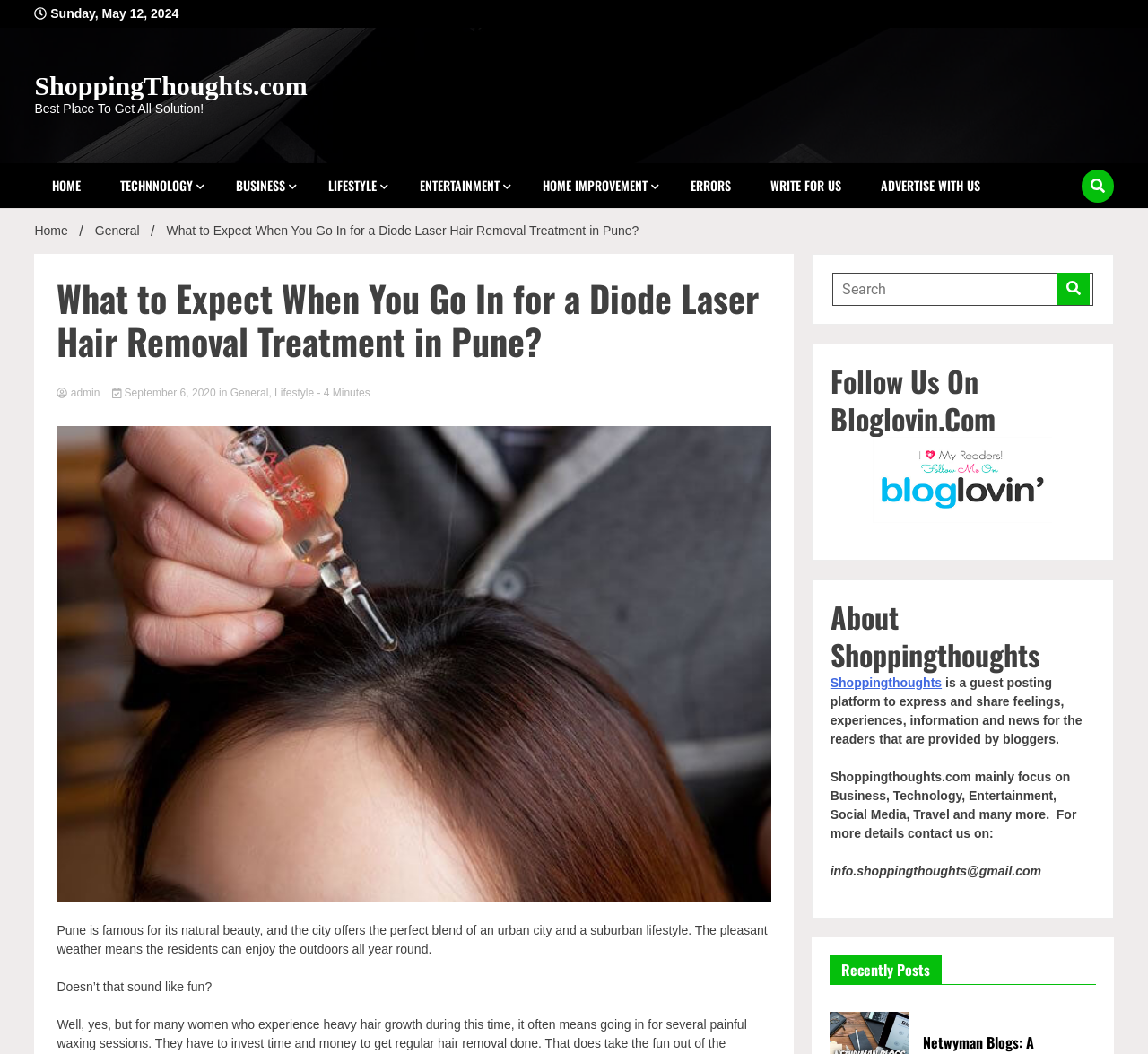Provide the bounding box for the UI element matching this description: "Write for US".

[0.655, 0.155, 0.748, 0.197]